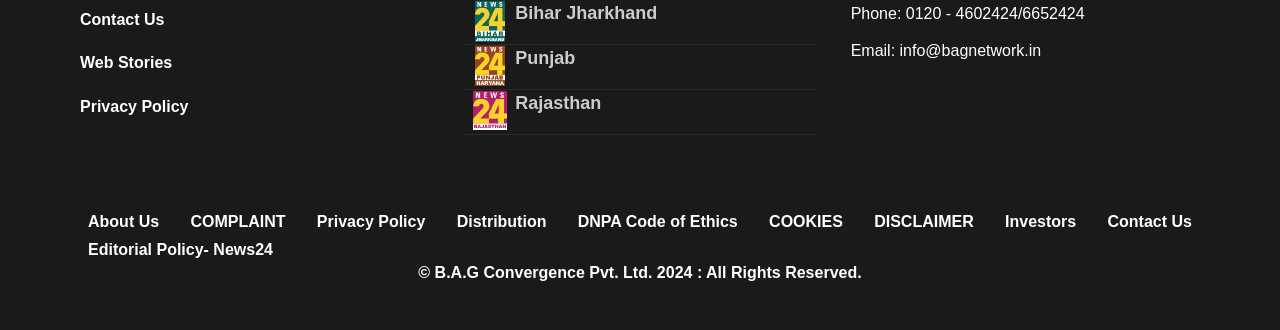What is the email address provided?
Carefully analyze the image and provide a detailed answer to the question.

I found the email address by looking at the 'Email:' label and the corresponding link next to it, which contains the email address.